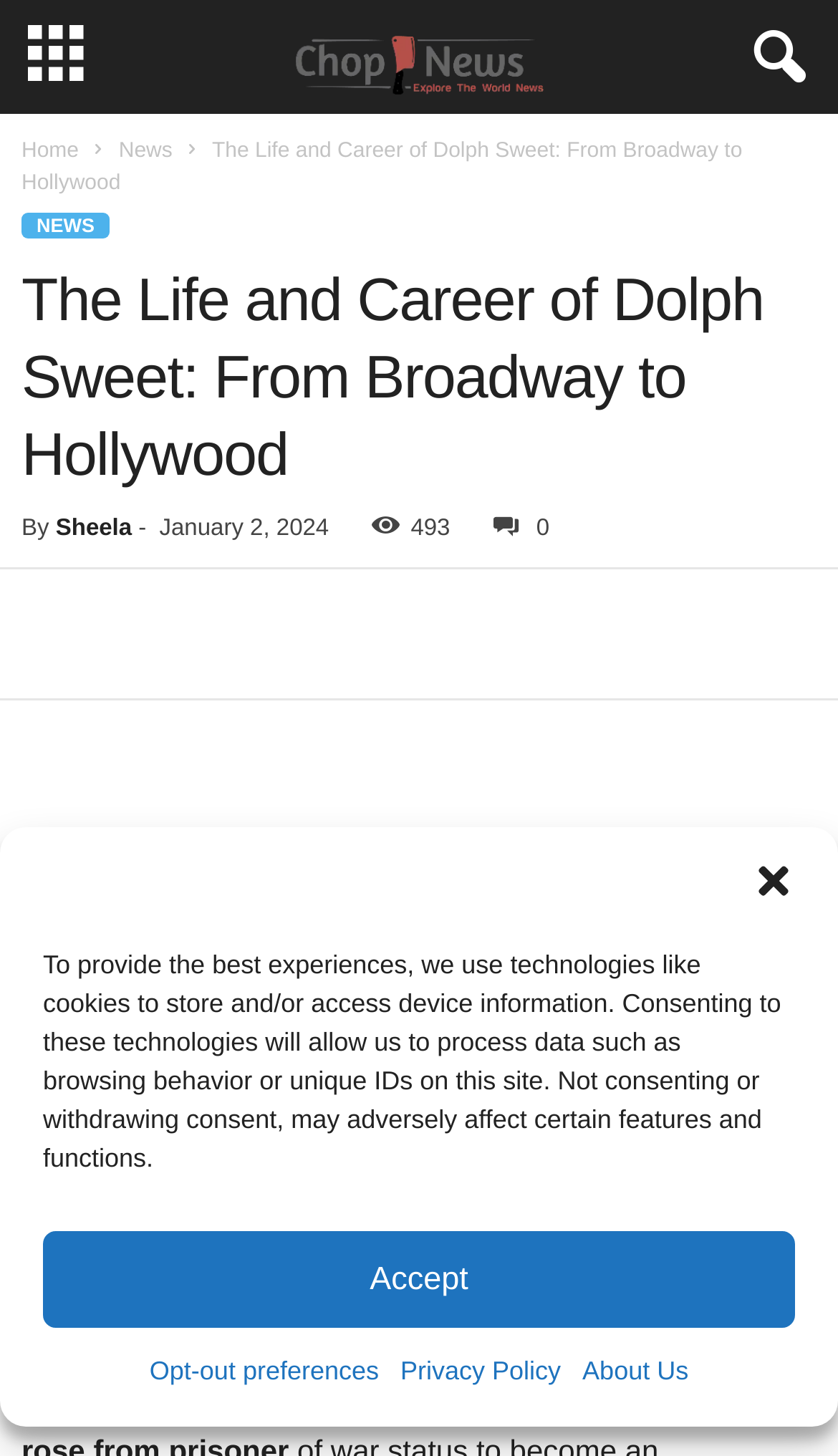Please answer the following question using a single word or phrase: 
What is the author of the article?

Sheela